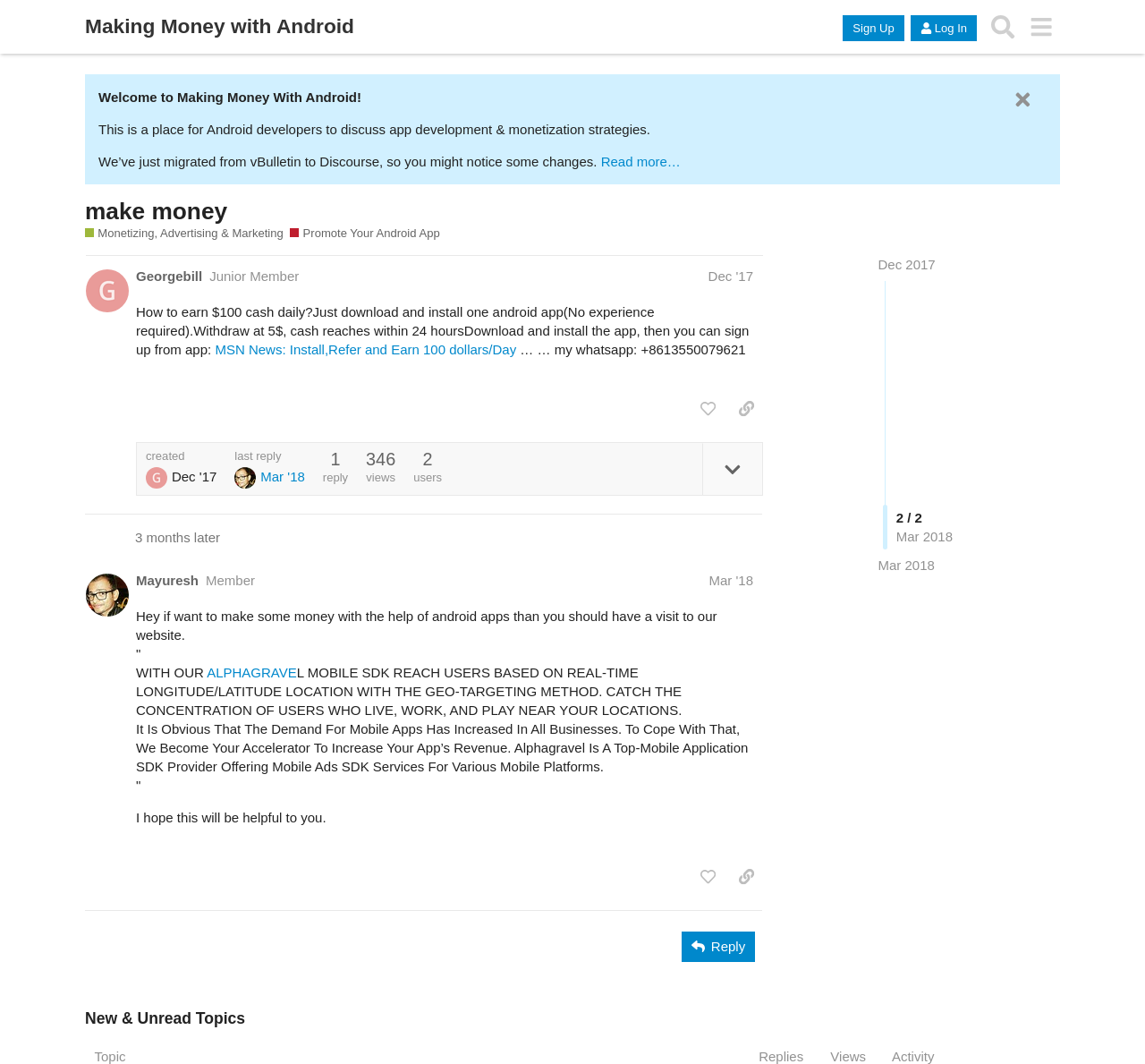Ascertain the bounding box coordinates for the UI element detailed here: "Monetizing, Advertising & Marketing". The coordinates should be provided as [left, top, right, bottom] with each value being a float between 0 and 1.

[0.074, 0.212, 0.247, 0.227]